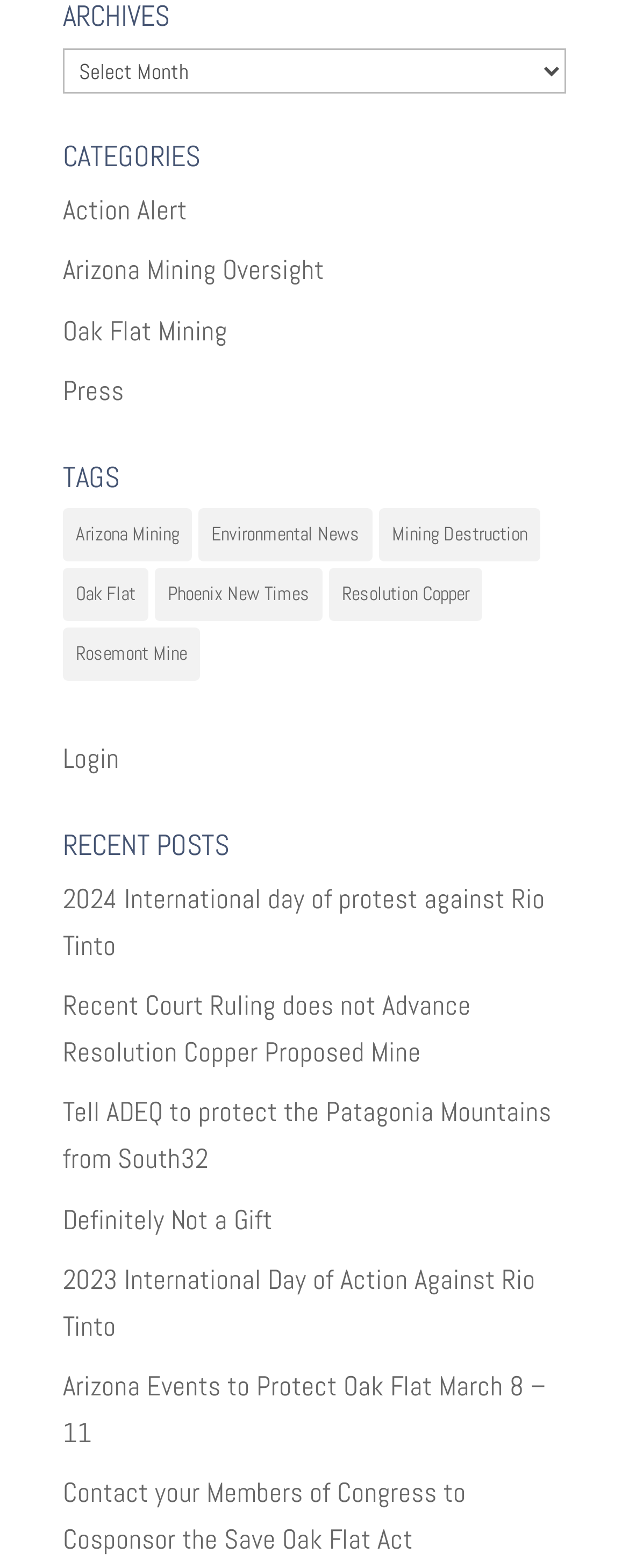Please identify the bounding box coordinates of the area that needs to be clicked to follow this instruction: "Explore Arizona Mining Oversight".

[0.1, 0.161, 0.515, 0.184]